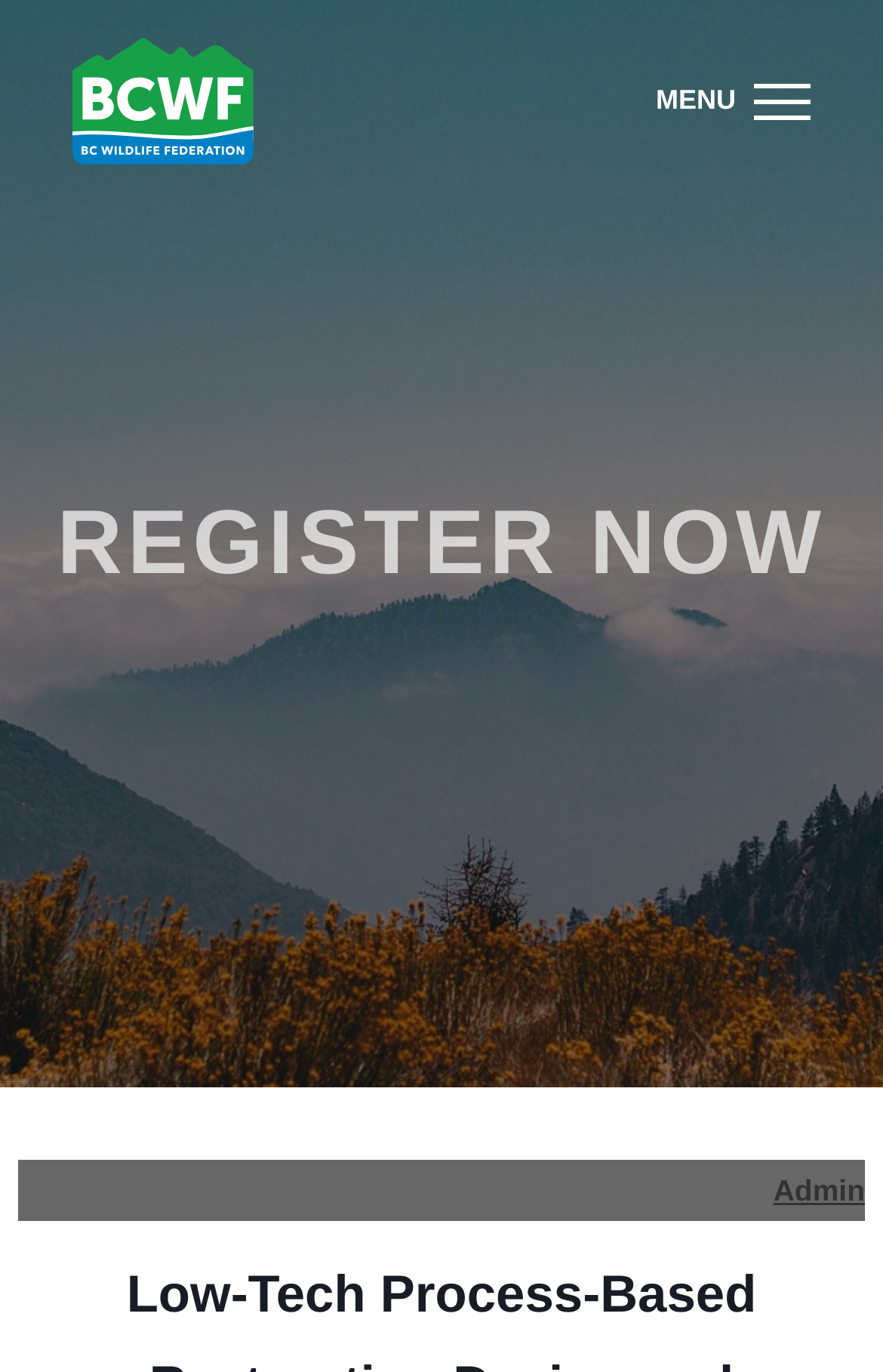What is the current section of the webpage?
From the details in the image, provide a complete and detailed answer to the question.

The heading 'REGISTER NOW' is prominent on the webpage, indicating that the current section is for registration.